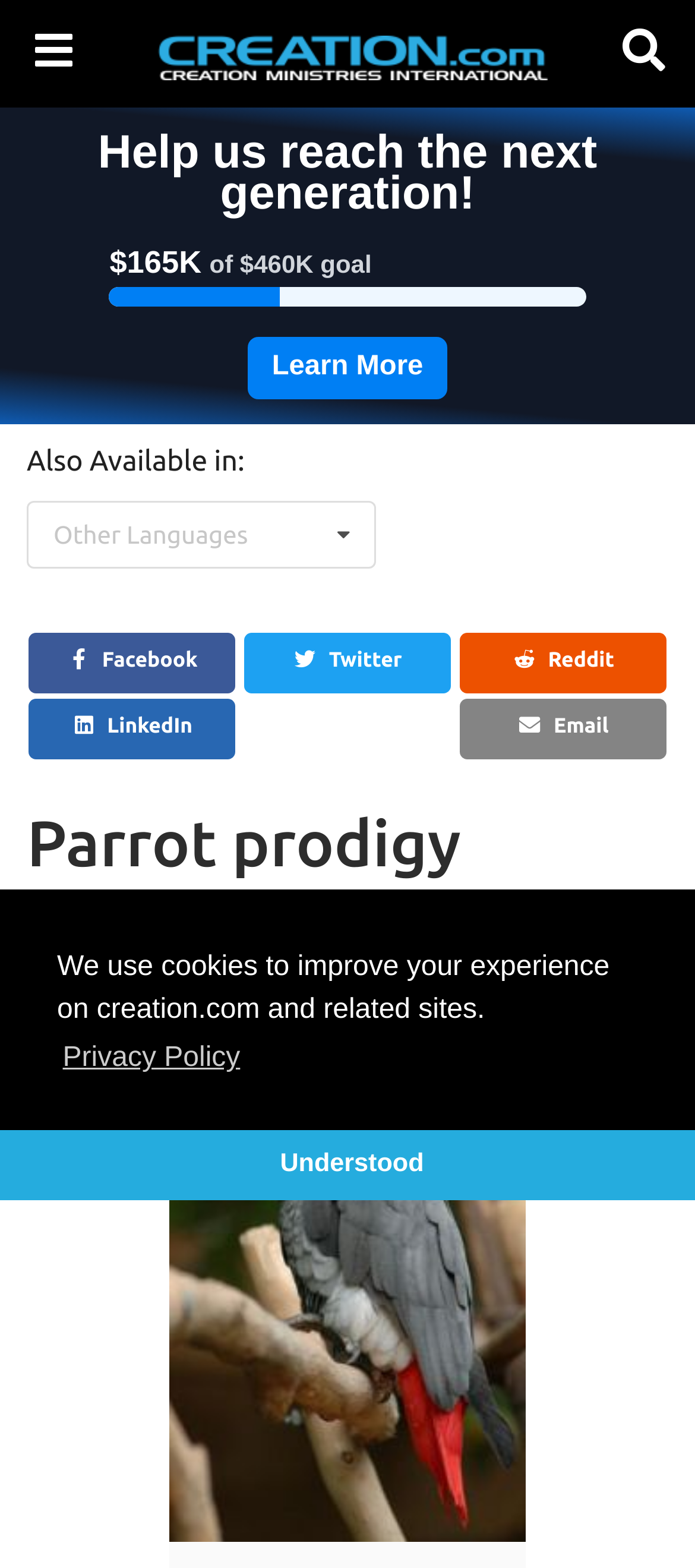Specify the bounding box coordinates of the area that needs to be clicked to achieve the following instruction: "Click the 'learn more about cookies' button".

[0.082, 0.658, 0.354, 0.693]